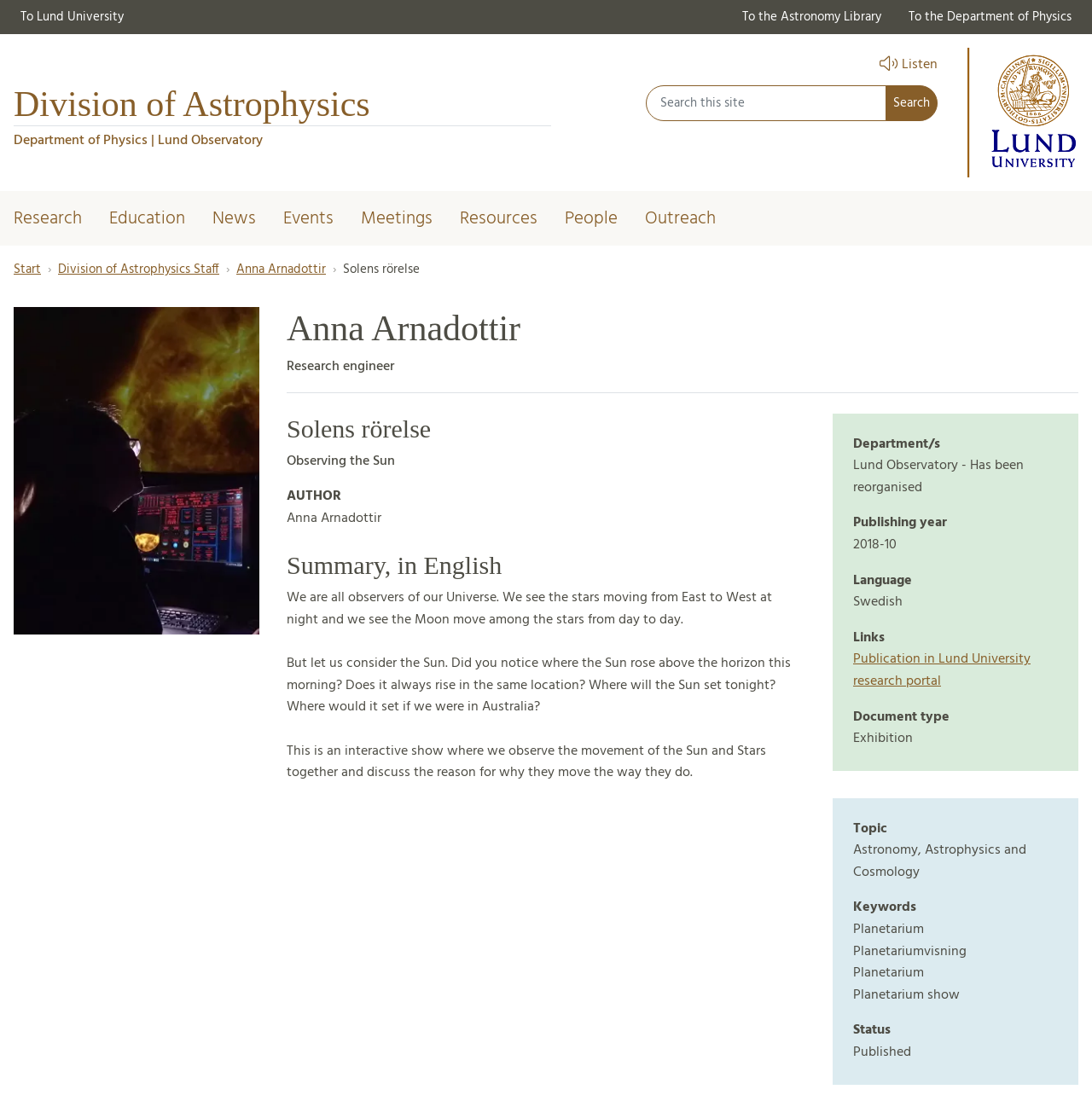What is the topic of the exhibition?
From the image, respond with a single word or phrase.

Astronomy, Astrophysics and Cosmology